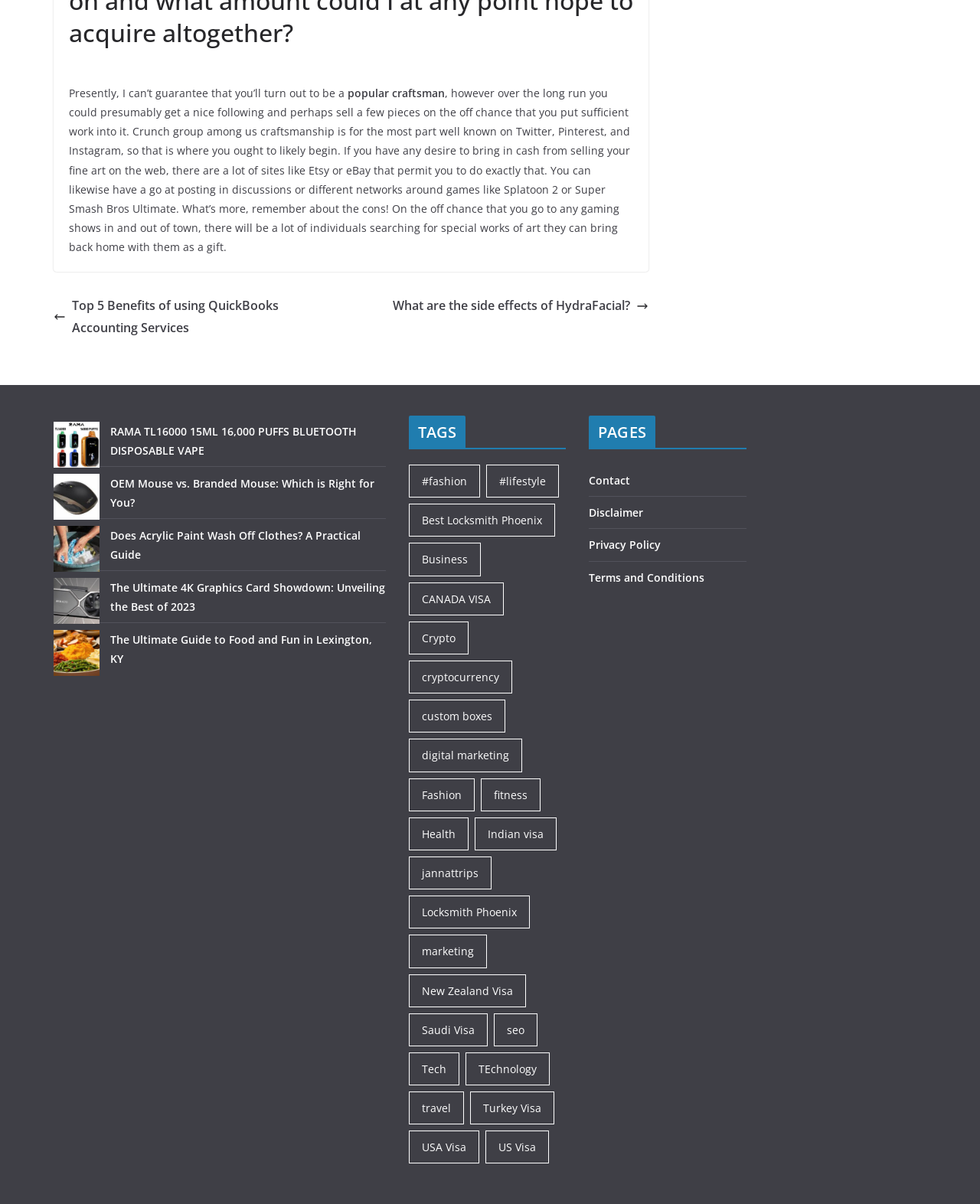Provide the bounding box coordinates of the HTML element this sentence describes: "Terms and Conditions".

[0.601, 0.473, 0.719, 0.485]